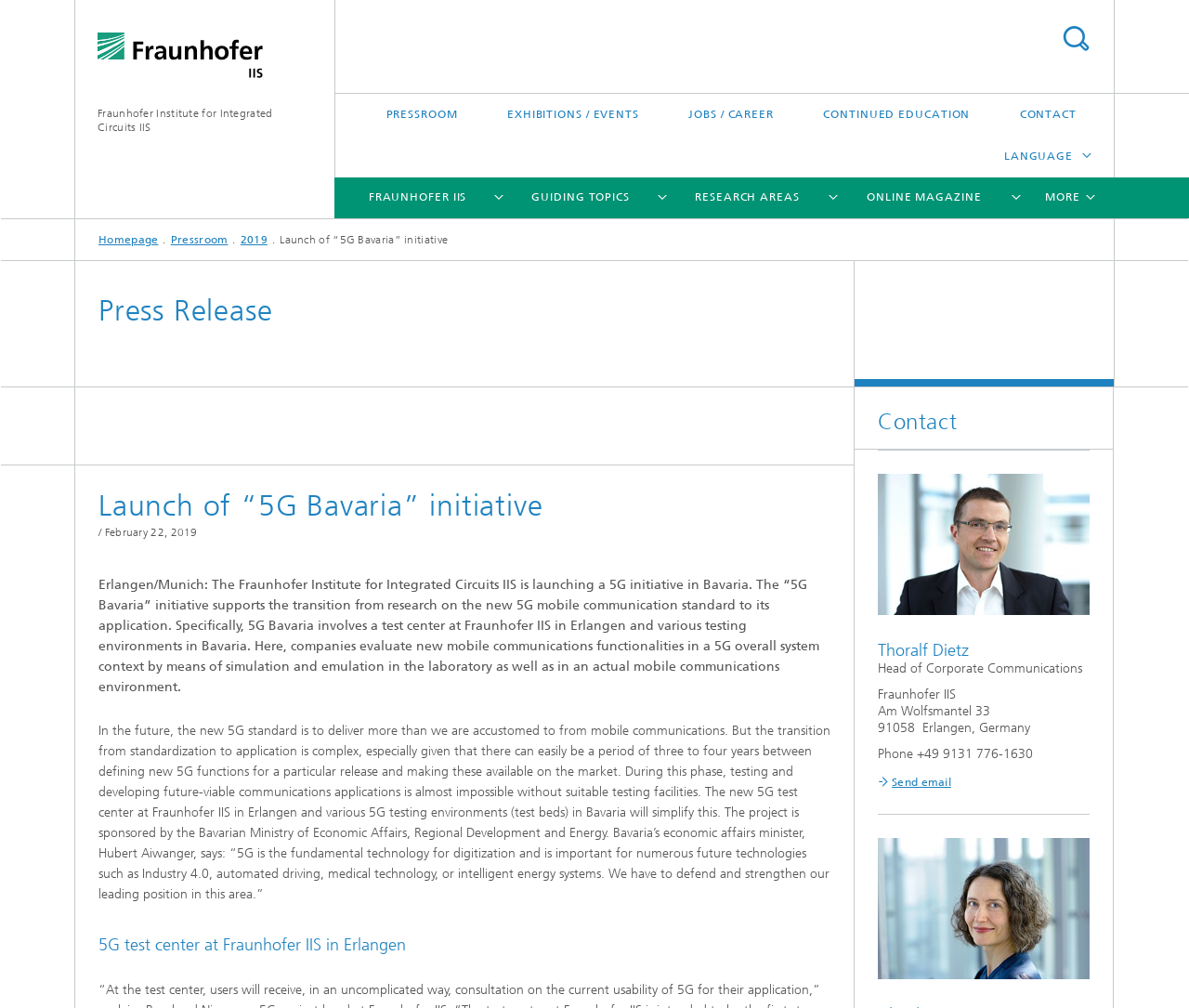Please specify the bounding box coordinates of the clickable section necessary to execute the following command: "Learn about the Fraunhofer Institute for Integrated Circuits IIS".

[0.082, 0.106, 0.229, 0.133]